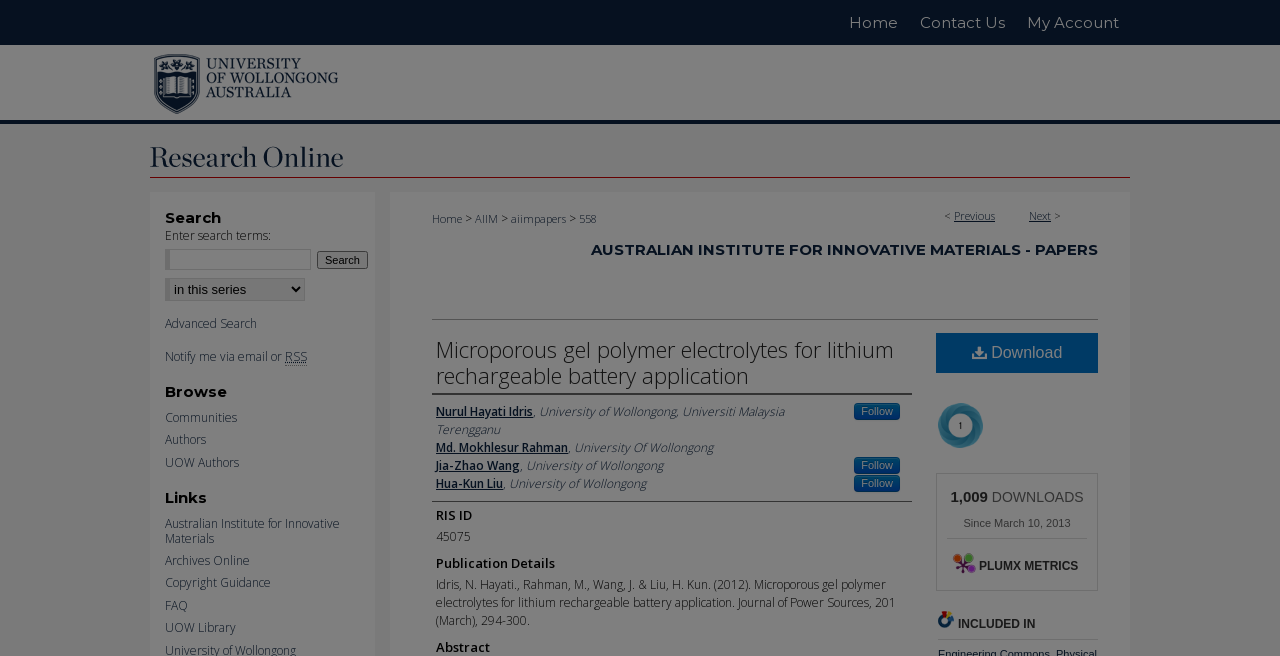Provide a short answer to the following question with just one word or phrase: What is the title of the paper?

Microporous gel polymer electrolytes for lithium rechargeable battery application